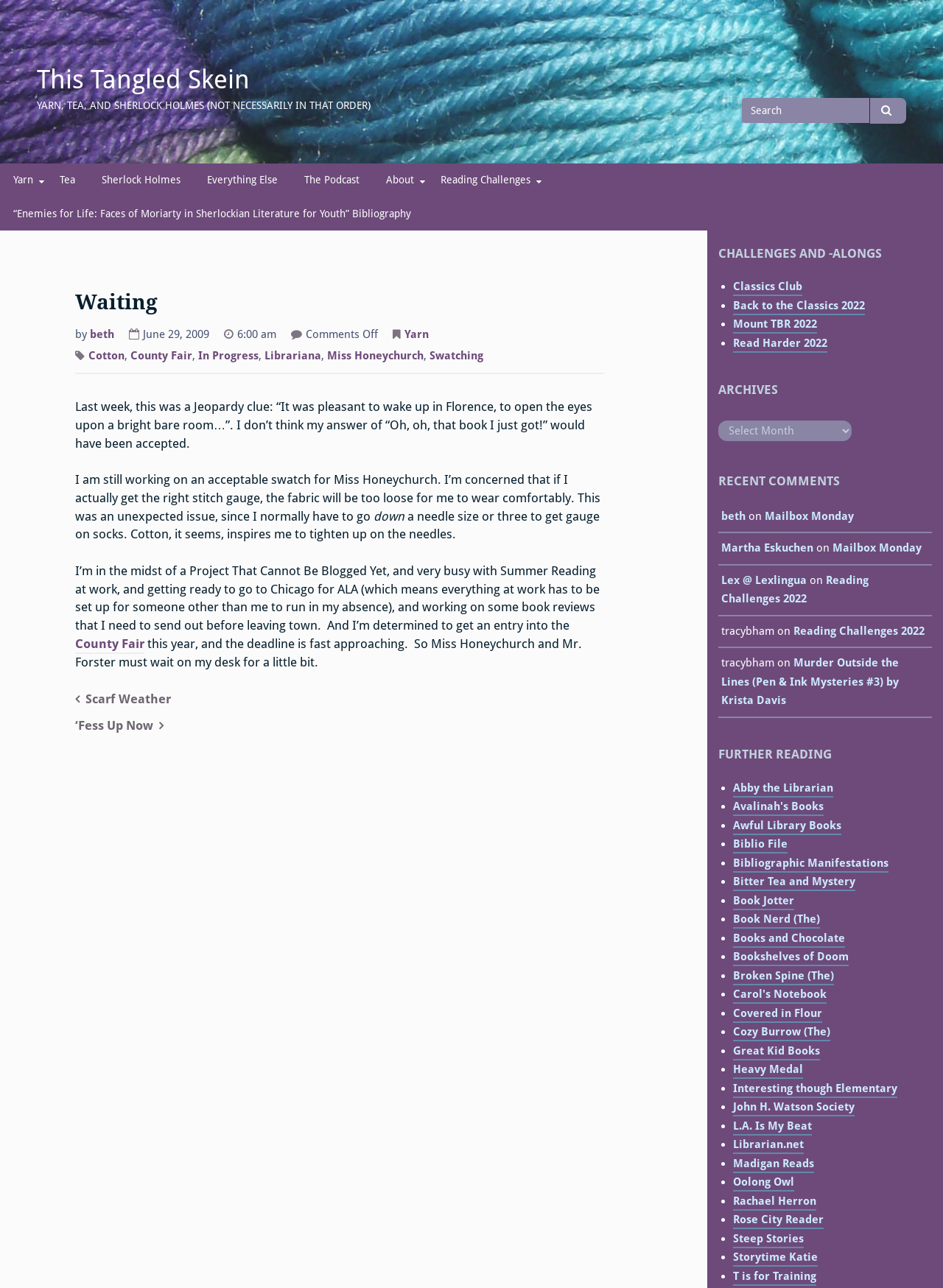Identify the bounding box coordinates of the area that should be clicked in order to complete the given instruction: "Check the 'Recent Comments'". The bounding box coordinates should be four float numbers between 0 and 1, i.e., [left, top, right, bottom].

[0.762, 0.367, 0.988, 0.381]